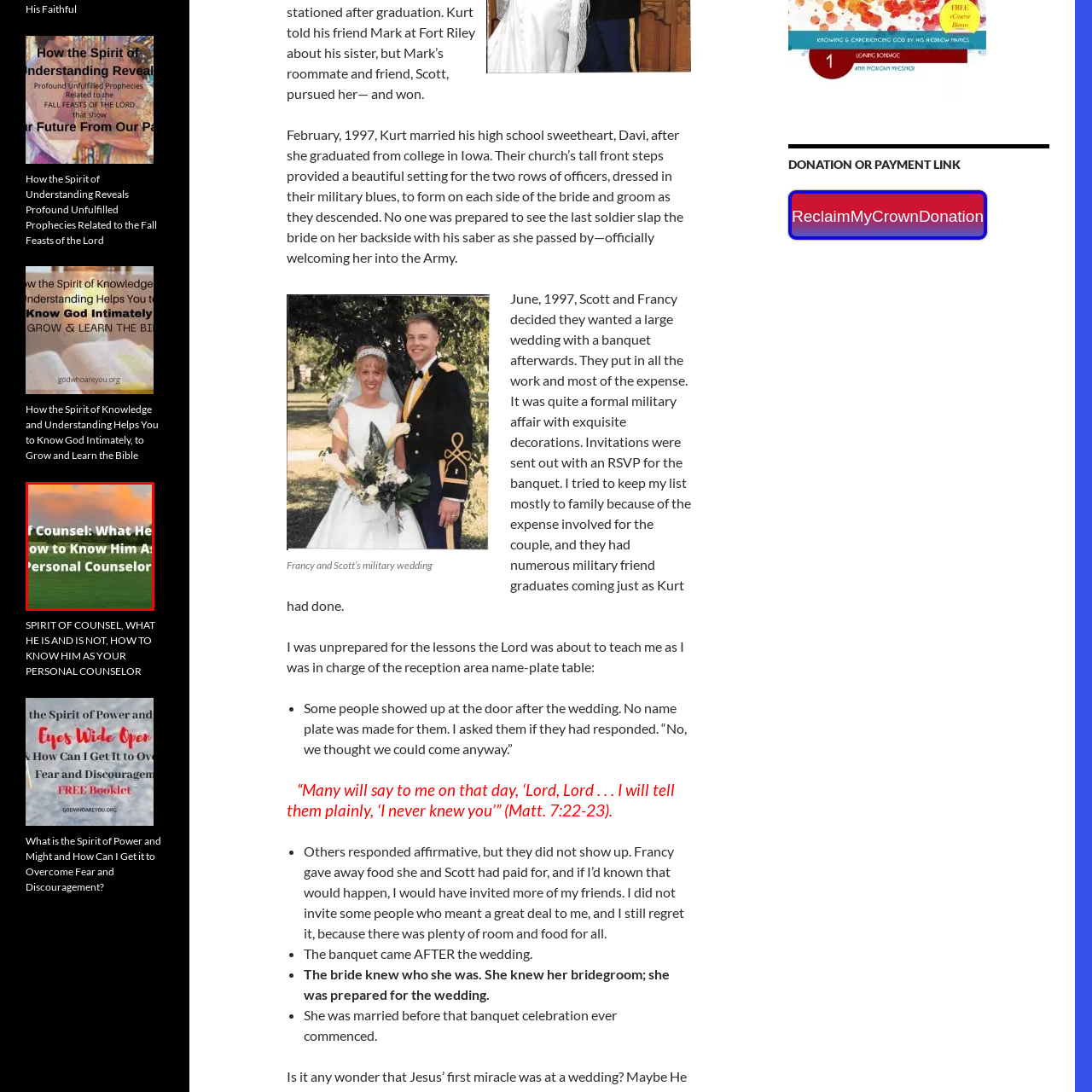What is the main topic of the title in the image?
Direct your attention to the image enclosed by the red bounding box and provide a detailed answer to the question.

The caption states that the title prominently features the phrase 'Spirit of Counsel: What He Is and Is Not, How to Know Him As Your Personal Counselor', which suggests that the main topic is related to understanding the role of counsel in a spiritual context.